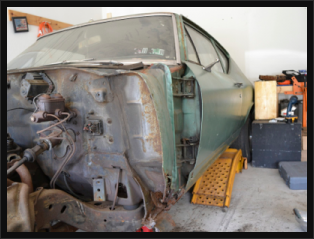Please reply to the following question with a single word or a short phrase:
What is the environment where the restoration is taking place?

Cluttered garage